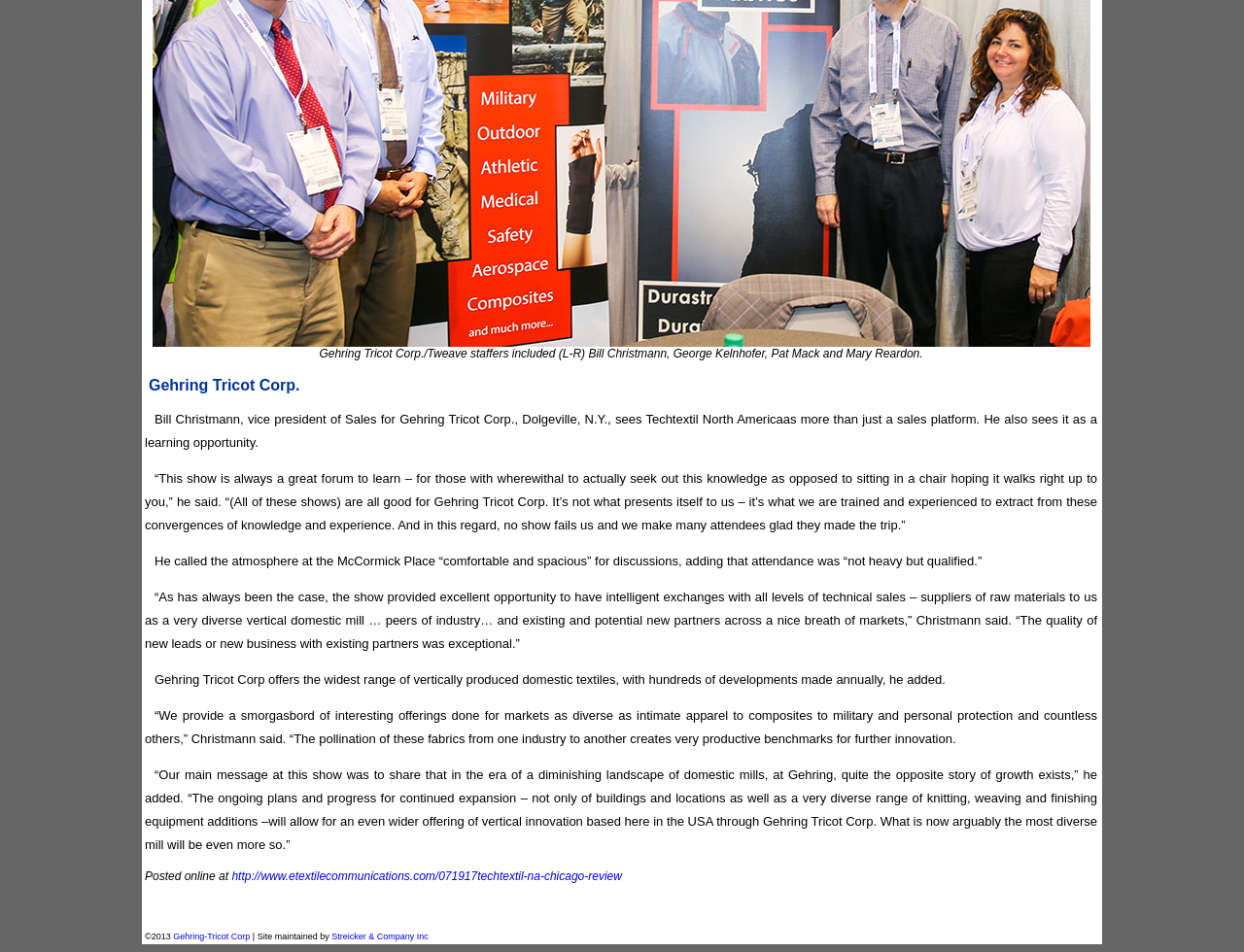Based on the element description, predict the bounding box coordinates (top-left x, top-left y, bottom-right x, bottom-right y) for the UI element in the screenshot: Streicker & Company Inc

[0.265, 0.979, 0.344, 0.989]